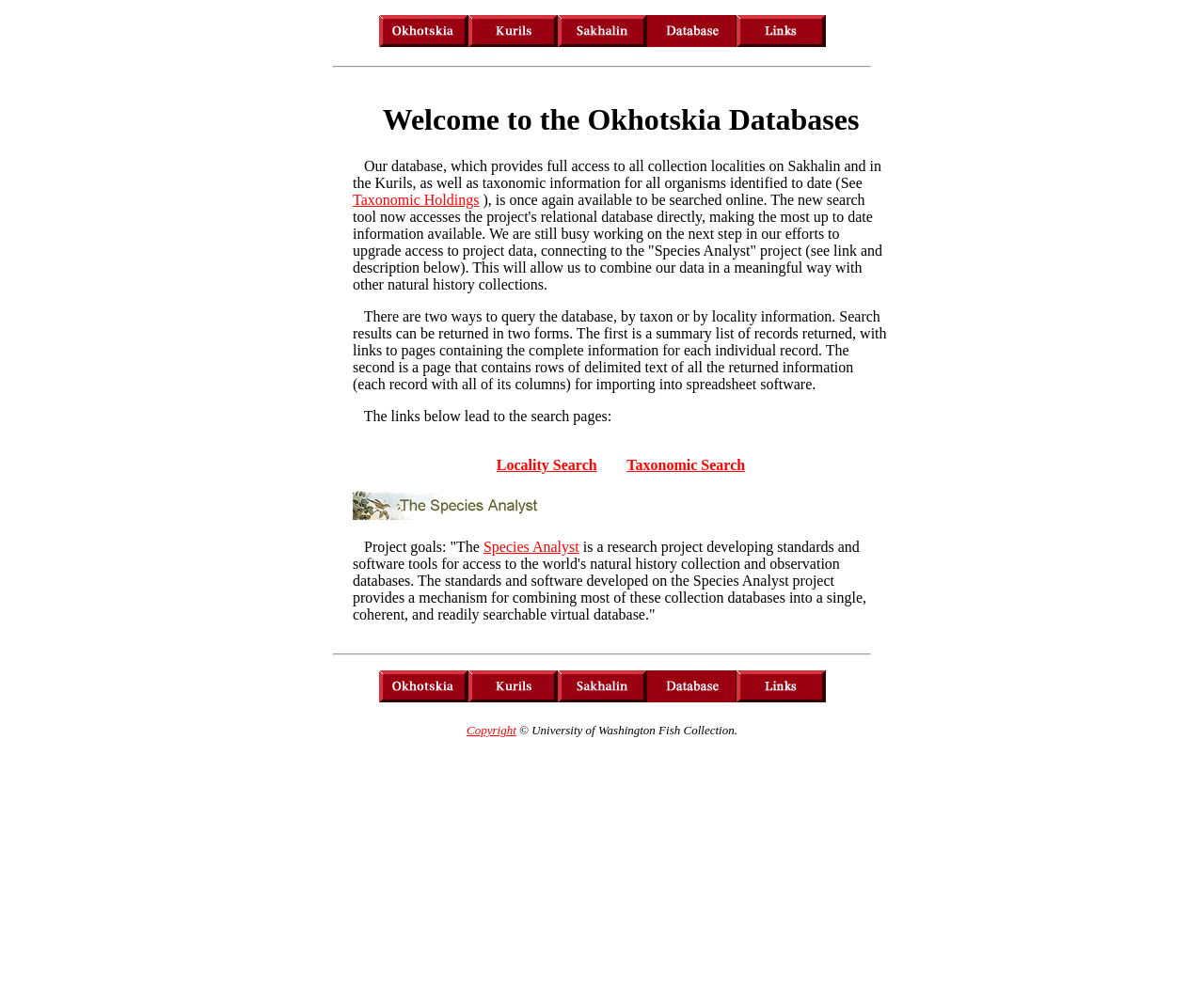Generate the main heading text from the webpage.

Welcome to the Okhotskia Databases